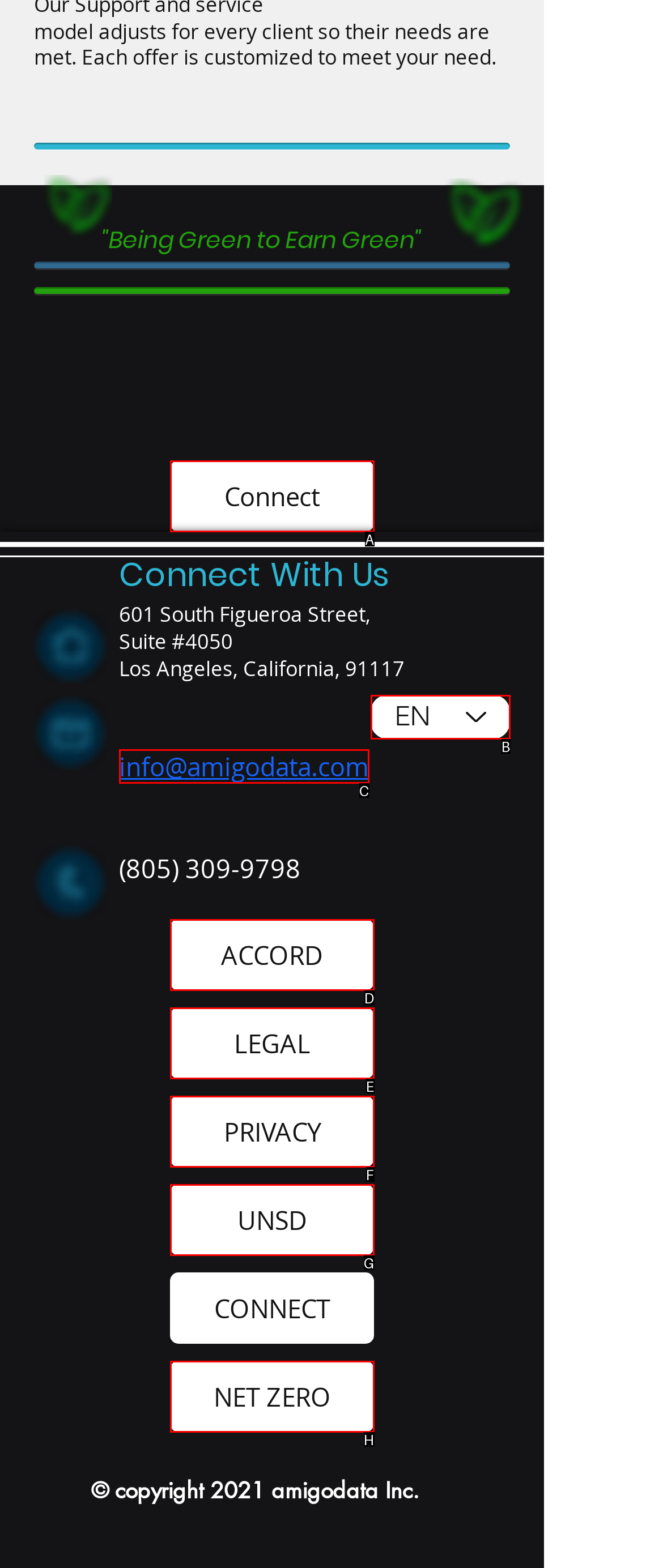Determine the HTML element that best matches this description: NET ZERO from the given choices. Respond with the corresponding letter.

H